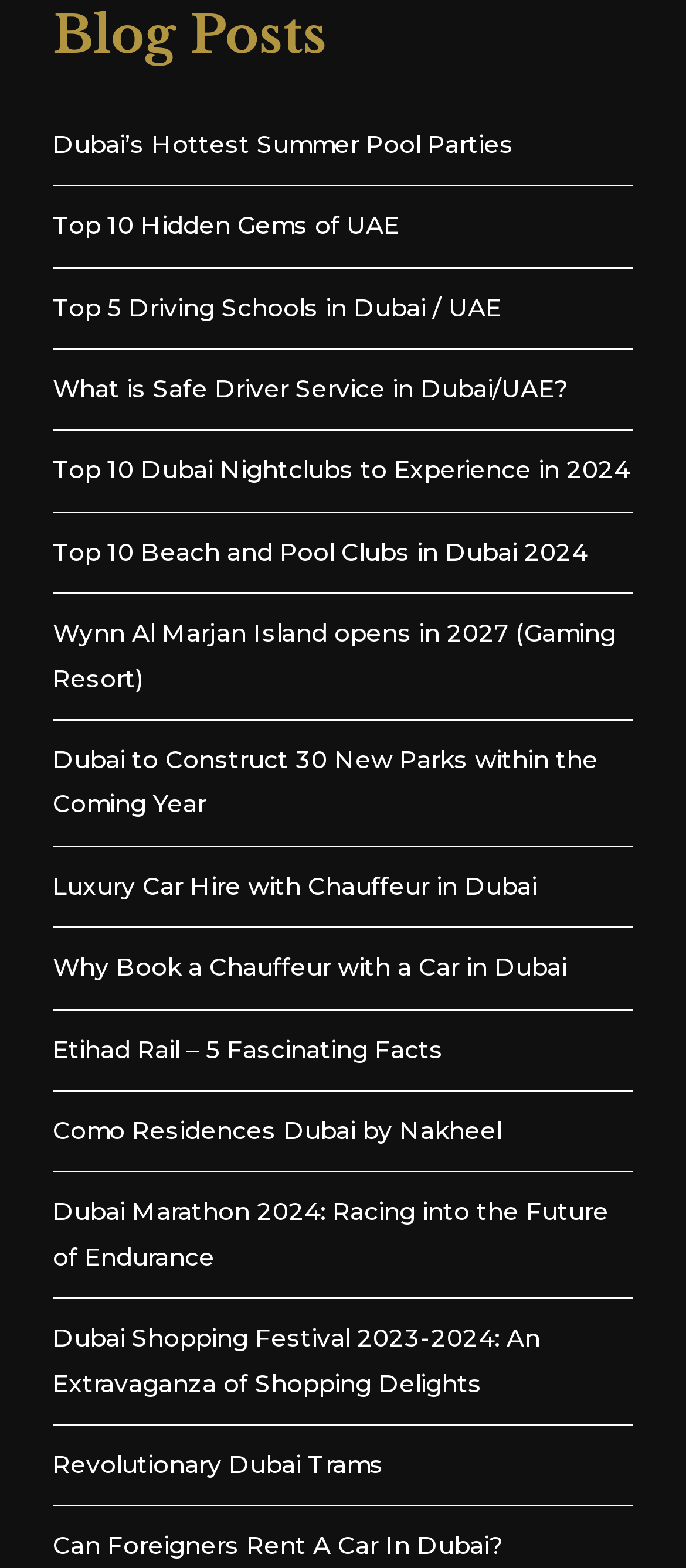Give a succinct answer to this question in a single word or phrase: 
How many blog posts are listed?

18